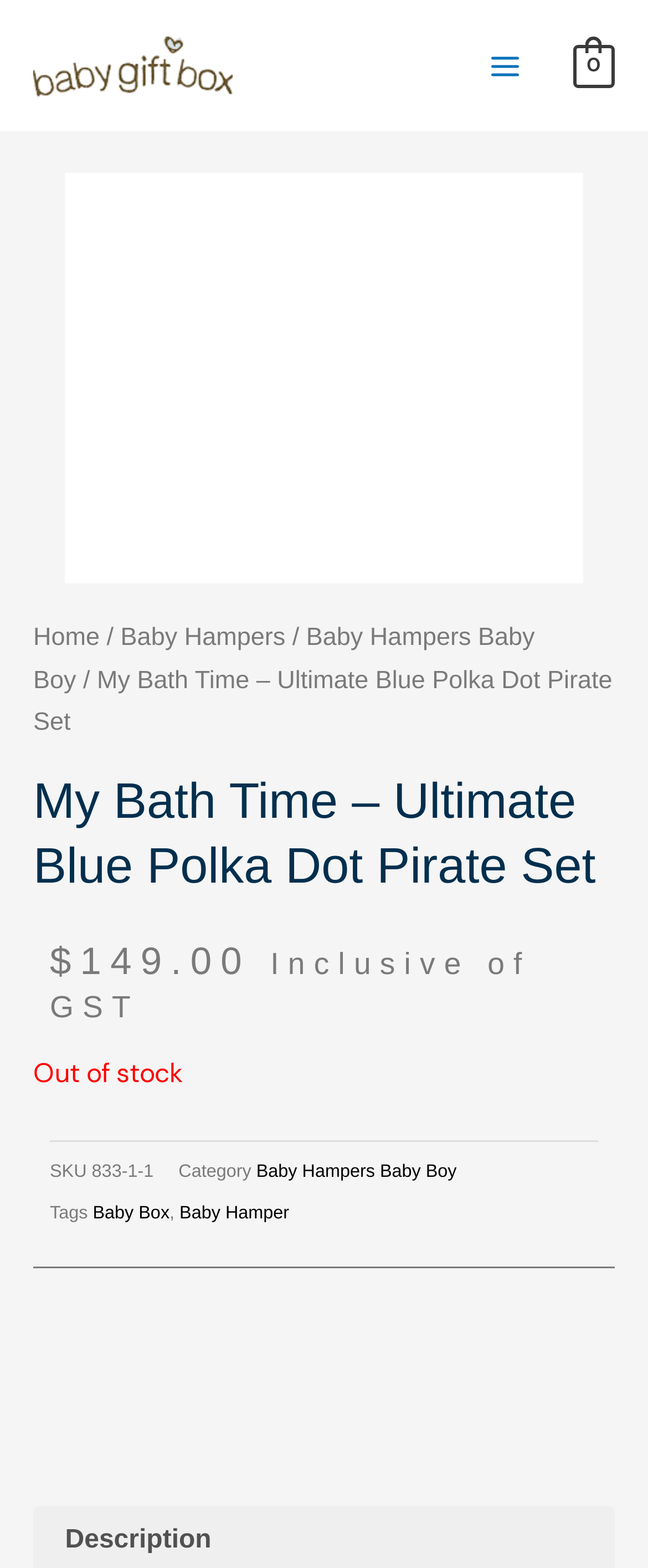Locate the UI element that matches the description alt="Baby Gift Box" in the webpage screenshot. Return the bounding box coordinates in the format (top-left x, top-left y, bottom-right x, bottom-right y), with values ranging from 0 to 1.

[0.051, 0.029, 0.359, 0.051]